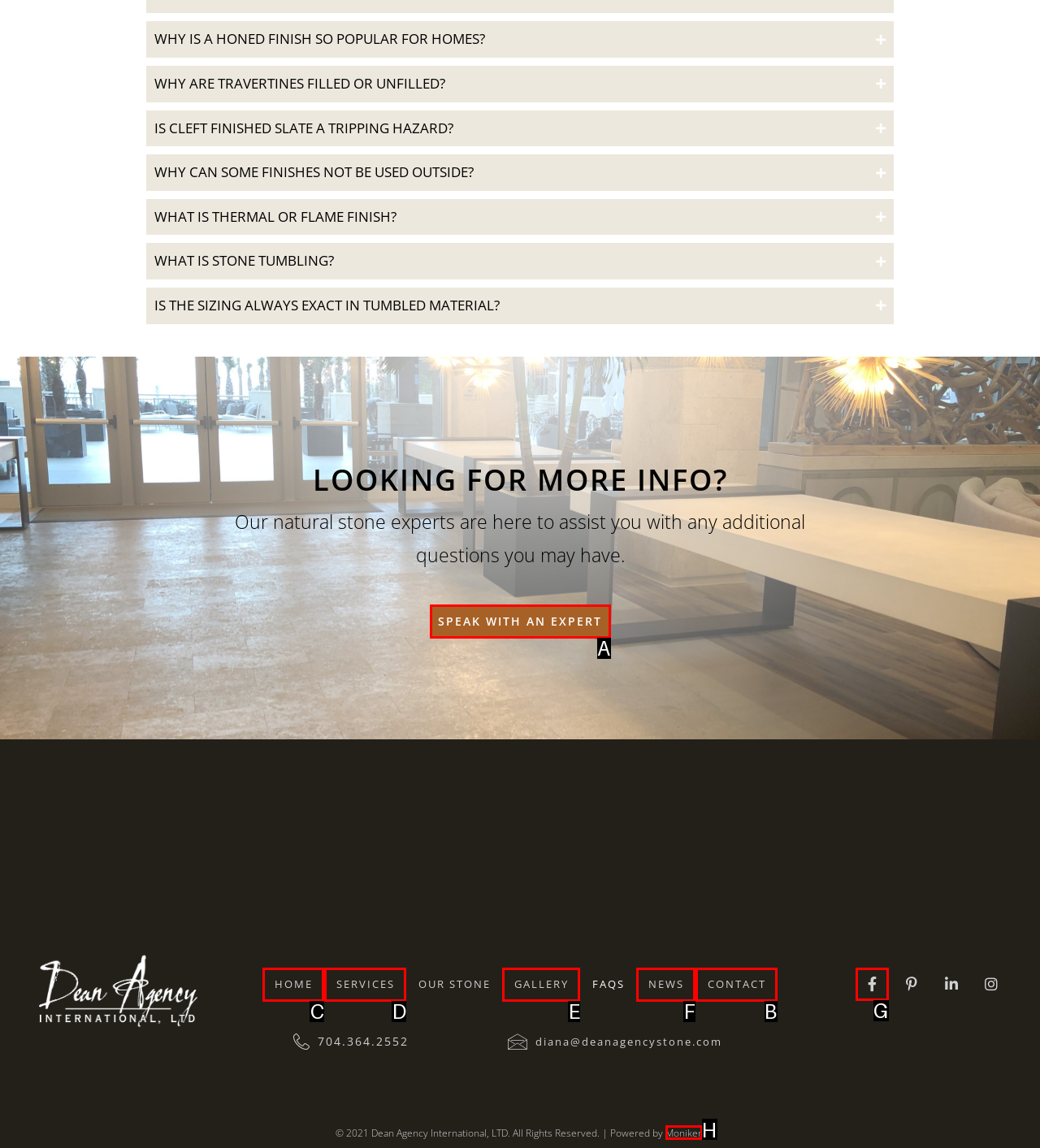Please indicate which HTML element should be clicked to fulfill the following task: Click the 'CONTACT' link. Provide the letter of the selected option.

B